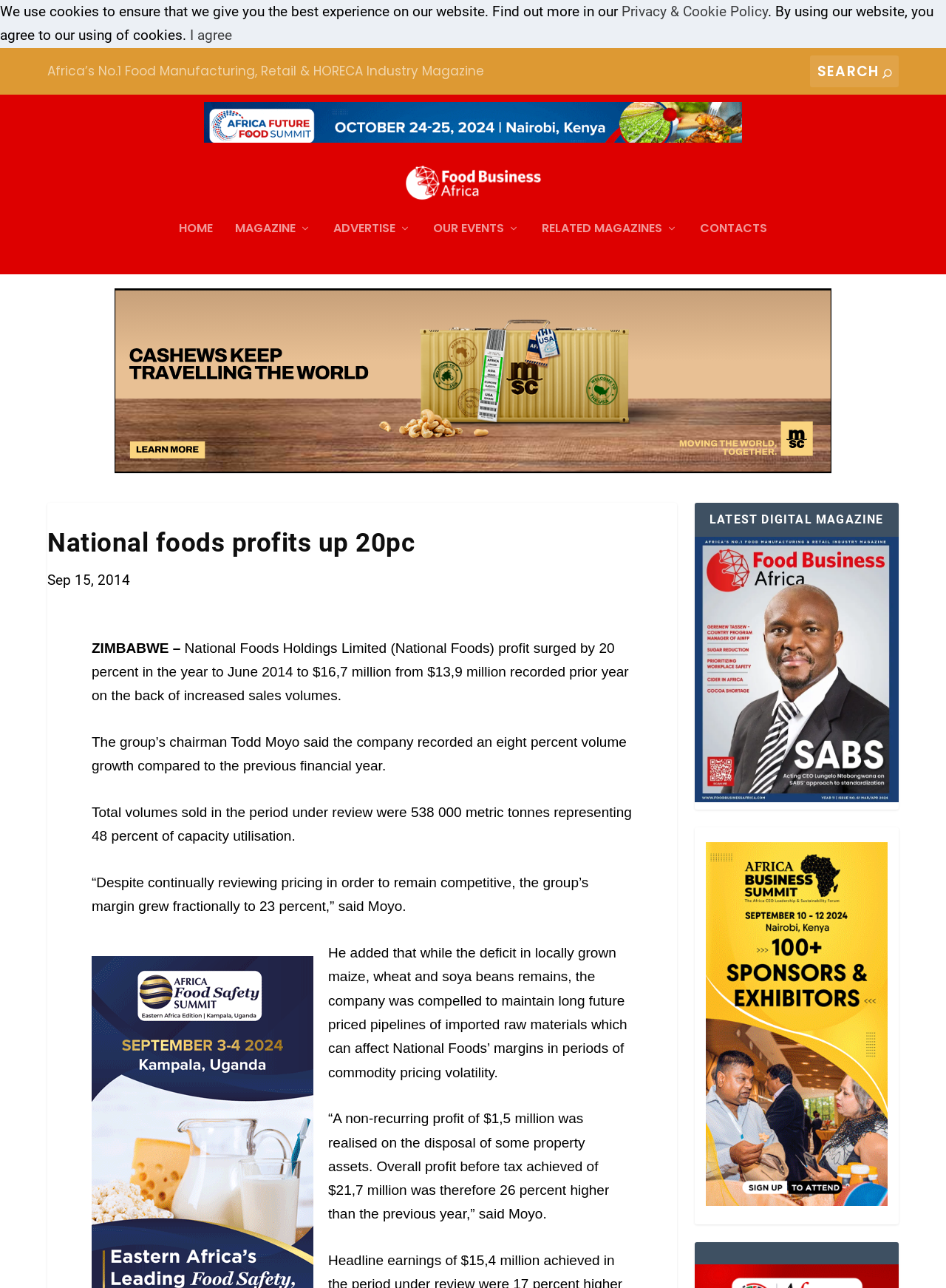Identify the bounding box coordinates of the clickable section necessary to follow the following instruction: "Visit the home page". The coordinates should be presented as four float numbers from 0 to 1, i.e., [left, top, right, bottom].

[0.189, 0.159, 0.225, 0.199]